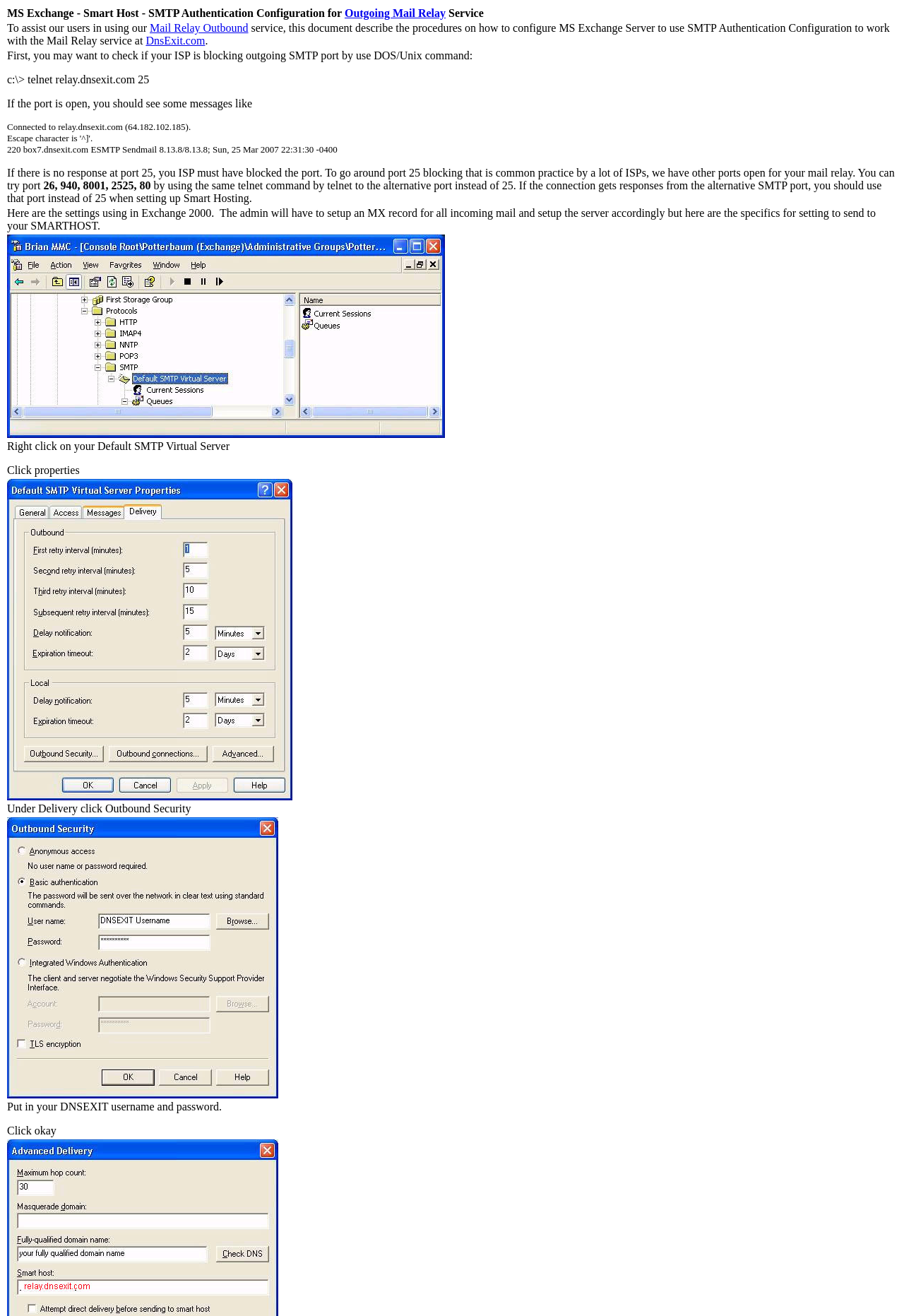What is the purpose of the document?
Based on the image, respond with a single word or phrase.

Setup Exchange Server Smart Host